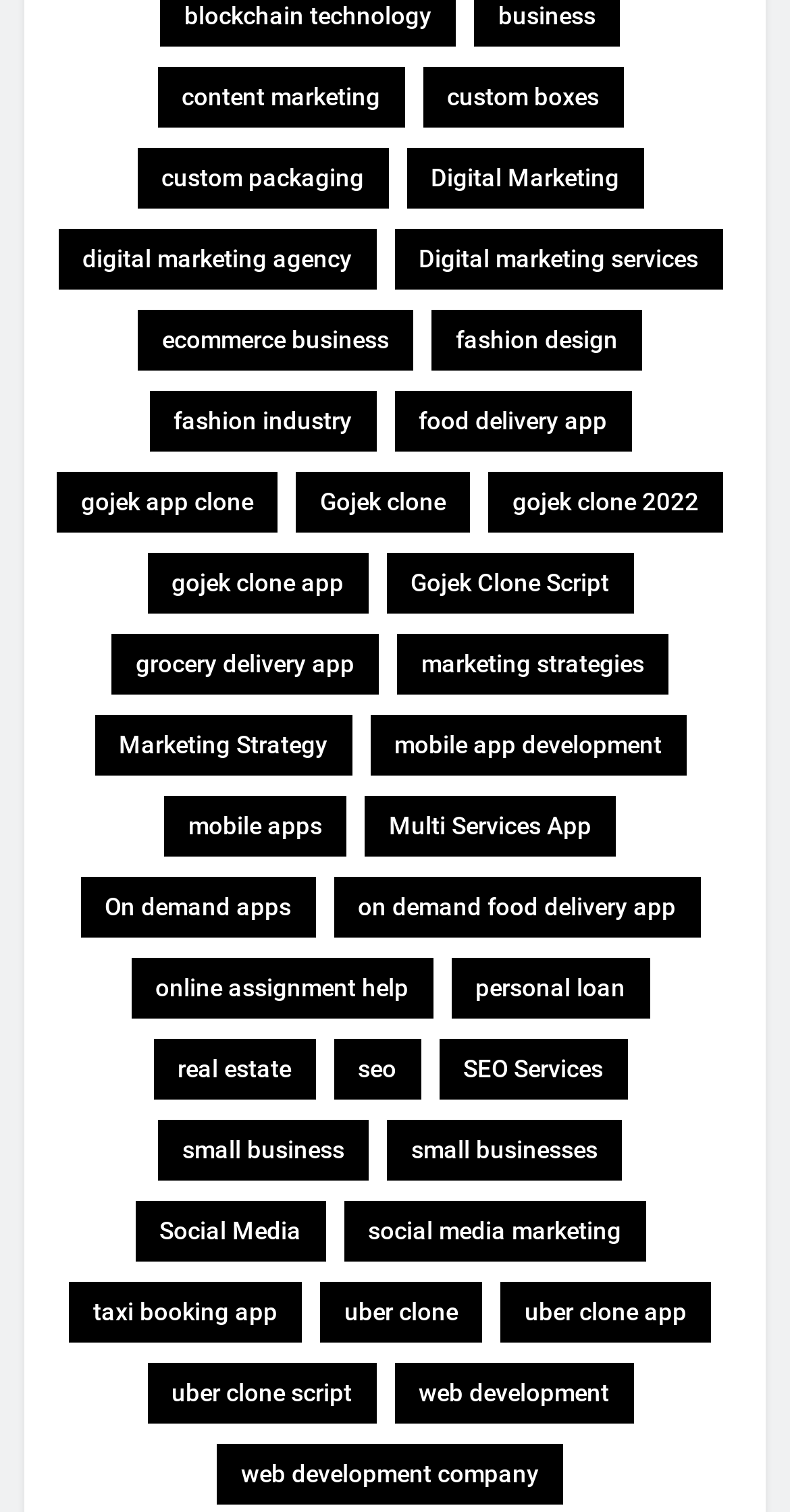Given the element description seo, specify the bounding box coordinates of the corresponding UI element in the format (top-left x, top-left y, bottom-right x, bottom-right y). All values must be between 0 and 1.

[0.422, 0.687, 0.532, 0.728]